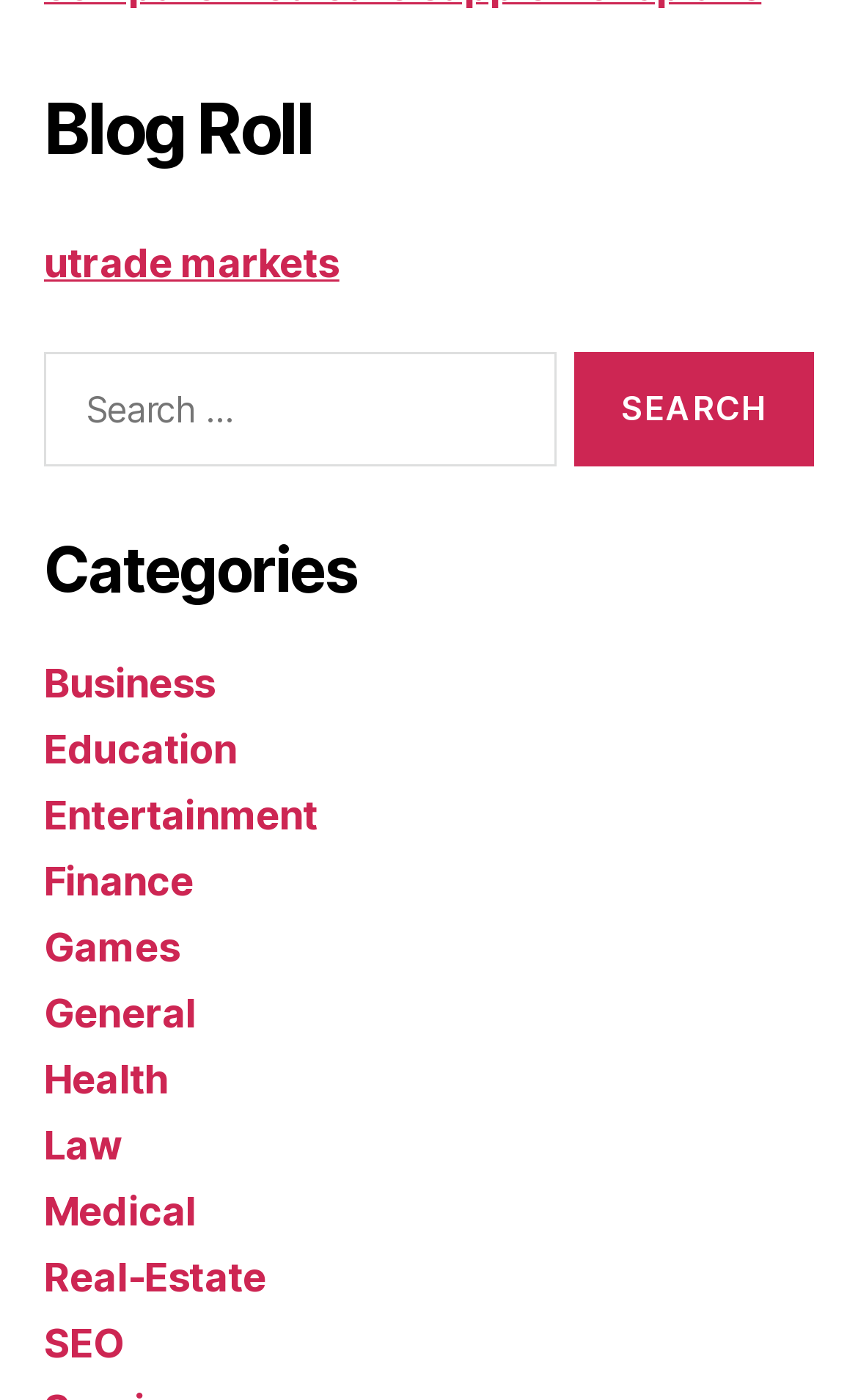Provide the bounding box coordinates for the area that should be clicked to complete the instruction: "Browse the Business category".

[0.051, 0.472, 0.251, 0.505]